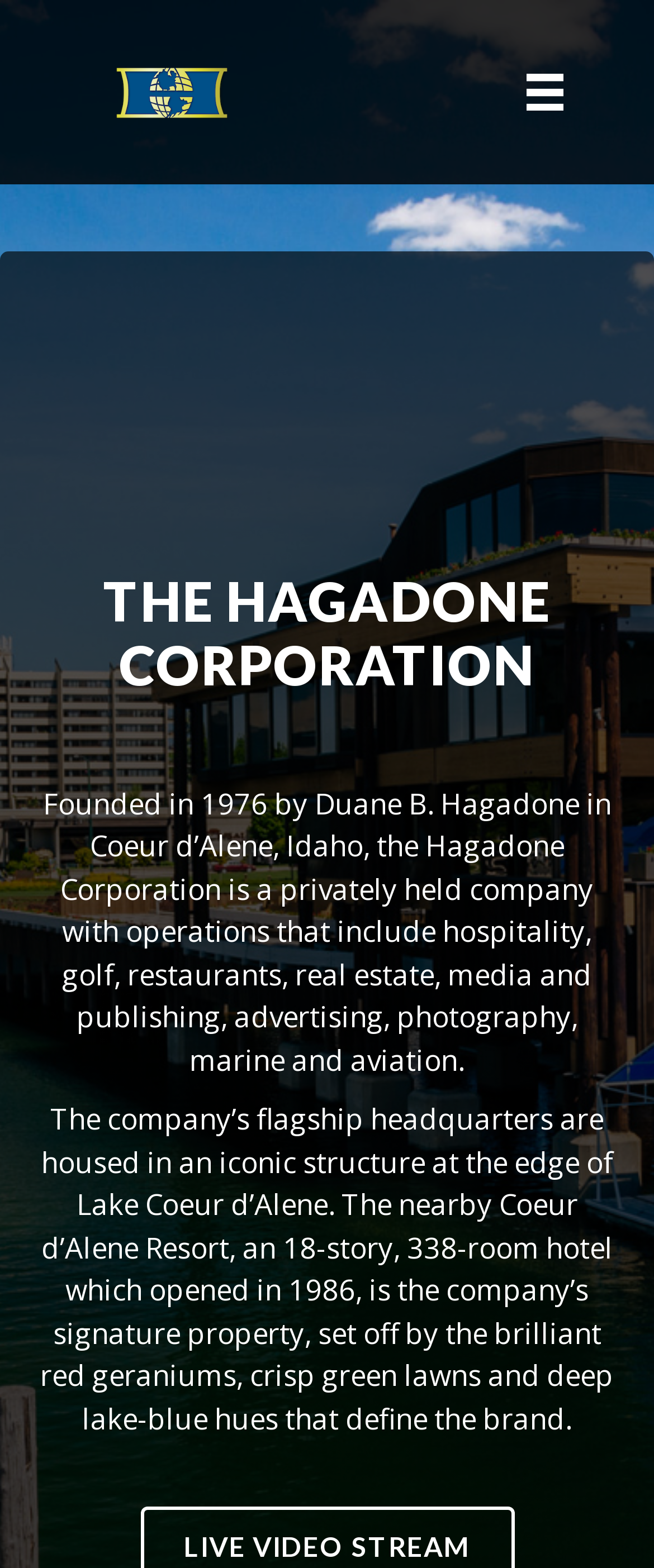Provide a comprehensive caption for the webpage.

The webpage is about The Hagadone Corporation, a privately held company founded in 1976 by Duane B. Hagadone in Coeur d’Alene, Idaho. At the top left of the page, there is a link with the Hagadone Logo, accompanied by an image of the logo. On the top right, there is a button labeled "Menu" with an image beside it.

Below the top section, the company's name "THE HAGADONE CORPORATION" is prominently displayed in a heading. Underneath the heading, there is a paragraph of text that provides an overview of the company, including its founding year, operations, and locations. 

Further down the page, another paragraph of text describes the company's flagship headquarters and its signature property, the Coeur d’Alene Resort, which is an 18-story, 338-room hotel that opened in 1986. The text also mentions the resort's distinctive features, such as the red geraniums, green lawns, and lake-blue hues that define the brand.